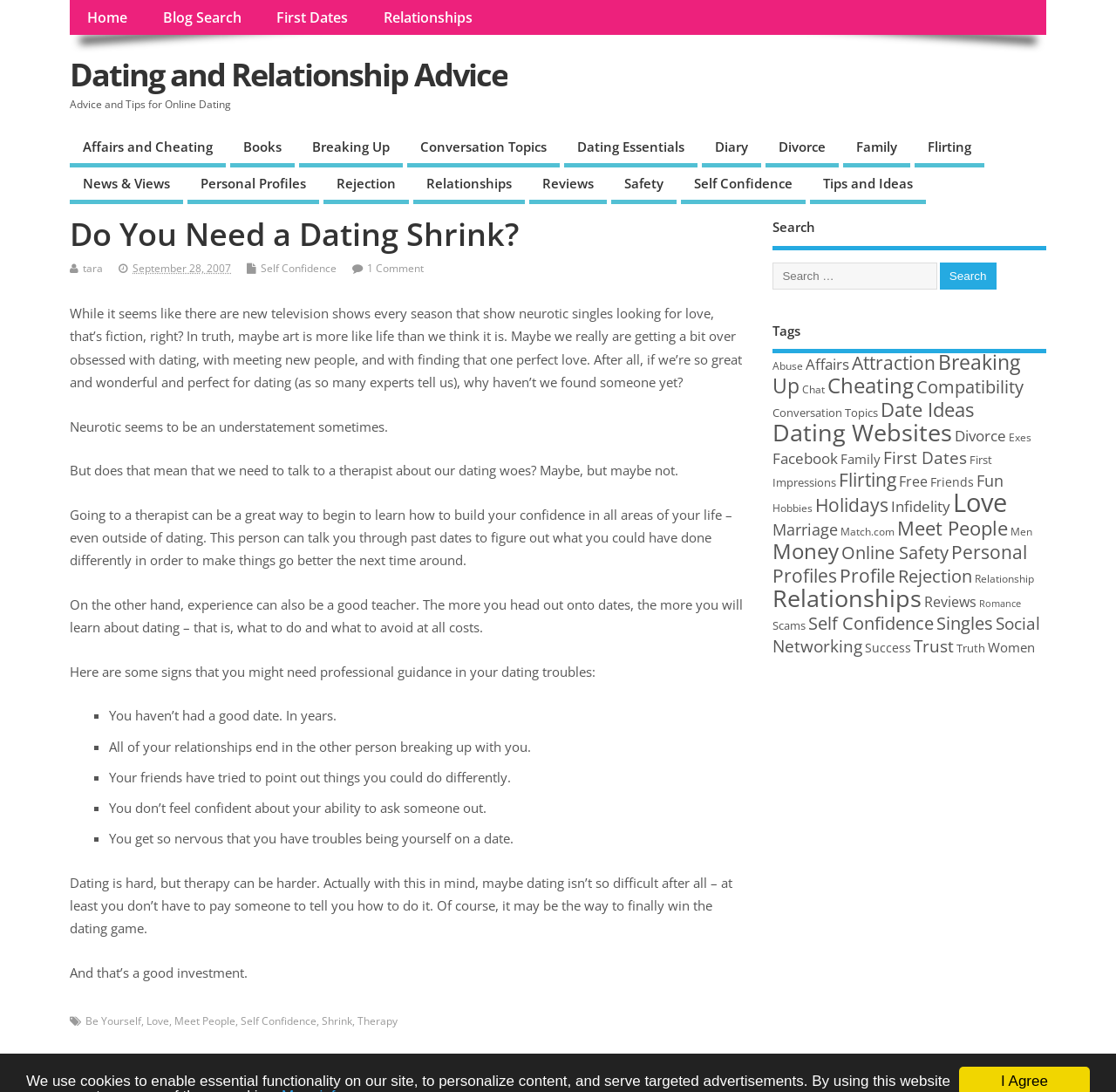Identify the bounding box coordinates of the clickable region to carry out the given instruction: "Read the article about 'Do You Need a Dating Shrink?'".

[0.062, 0.199, 0.666, 0.97]